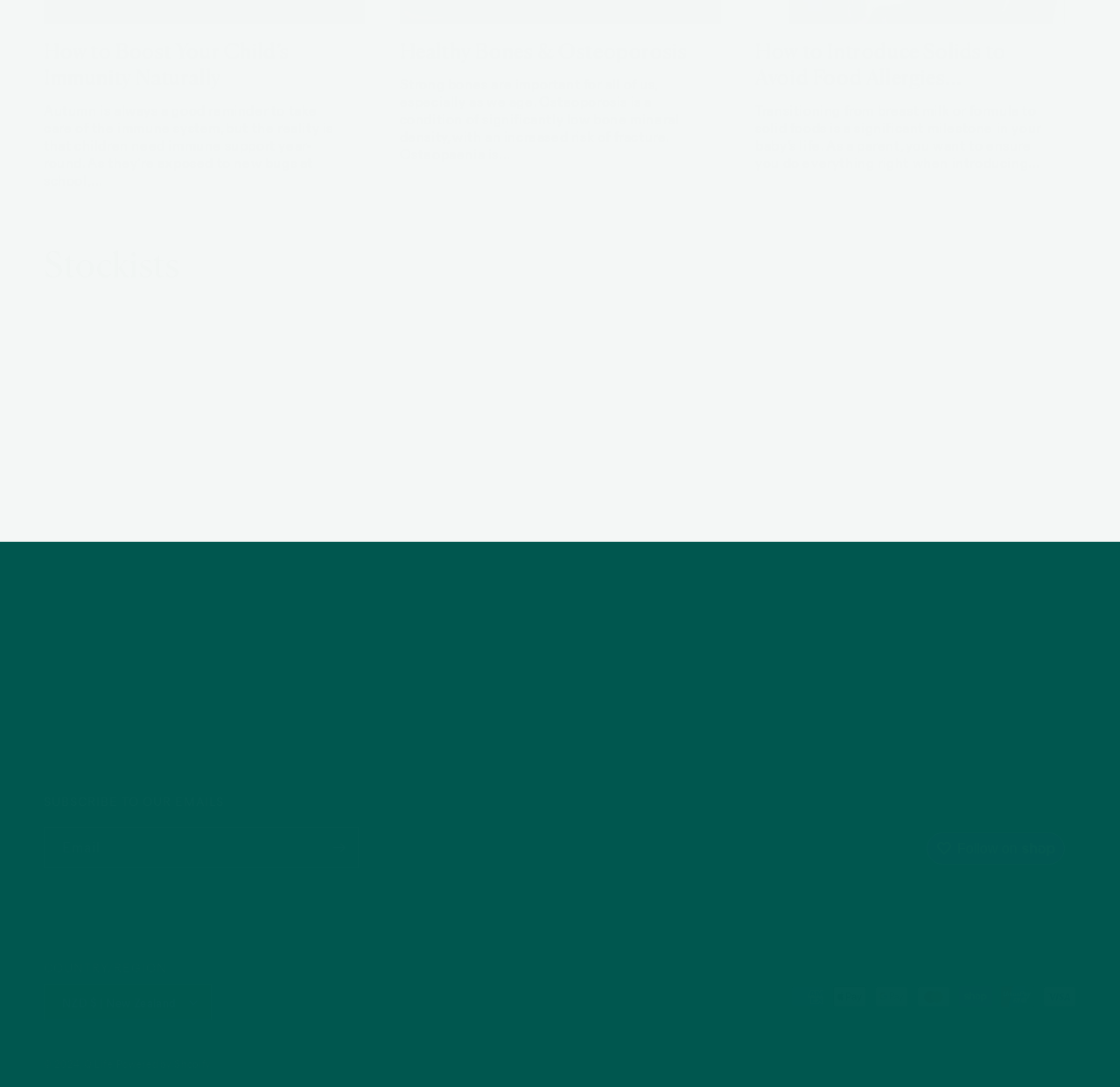Given the element description: "parent_node: Search for: name="s"", predict the bounding box coordinates of this UI element. The coordinates must be four float numbers between 0 and 1, given as [left, top, right, bottom].

None